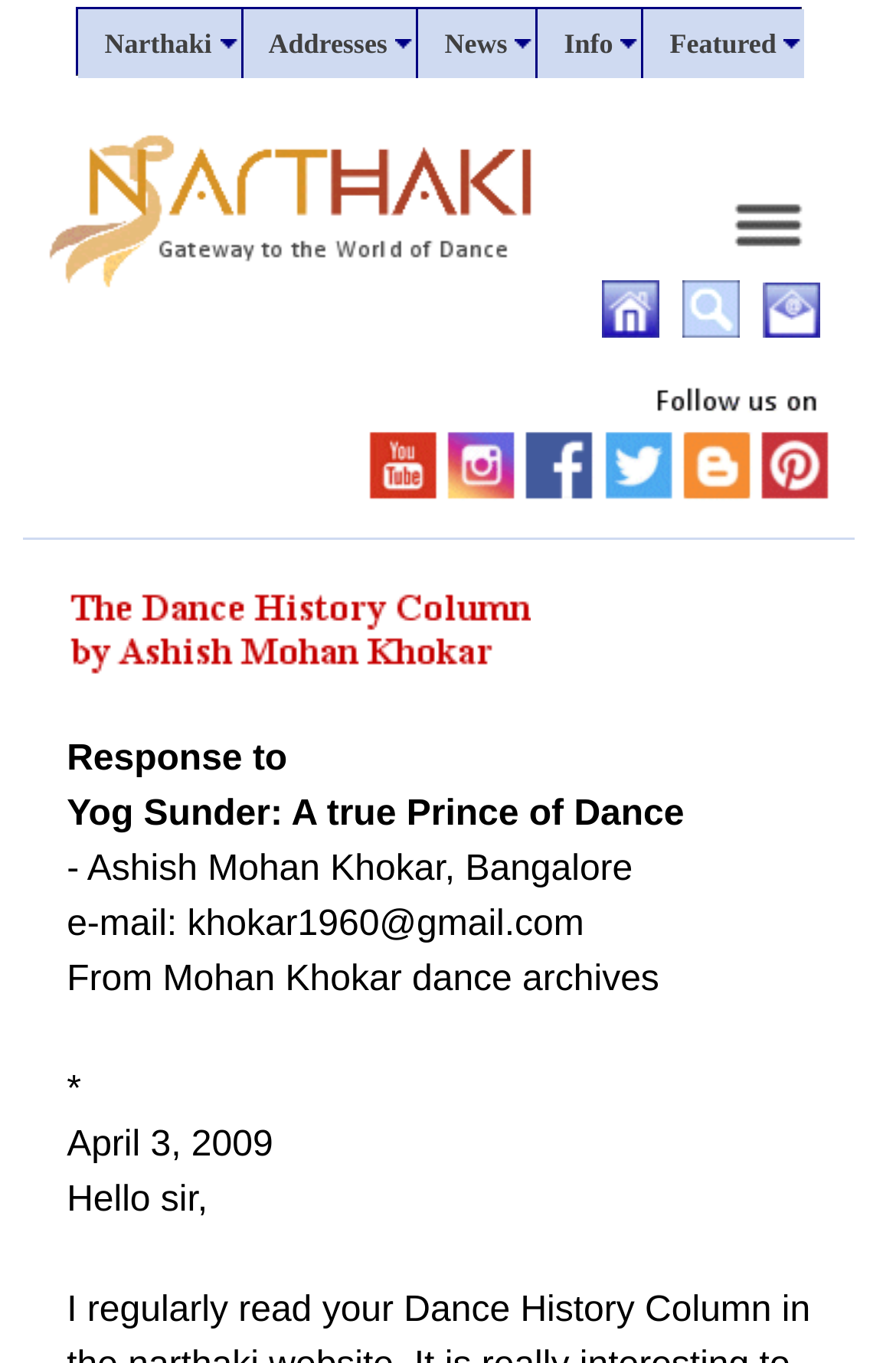Look at the image and answer the question in detail:
When was the article published?

I examined the static text elements on the page and found the publication date, which is 'April 3, 2009', mentioned in [502].